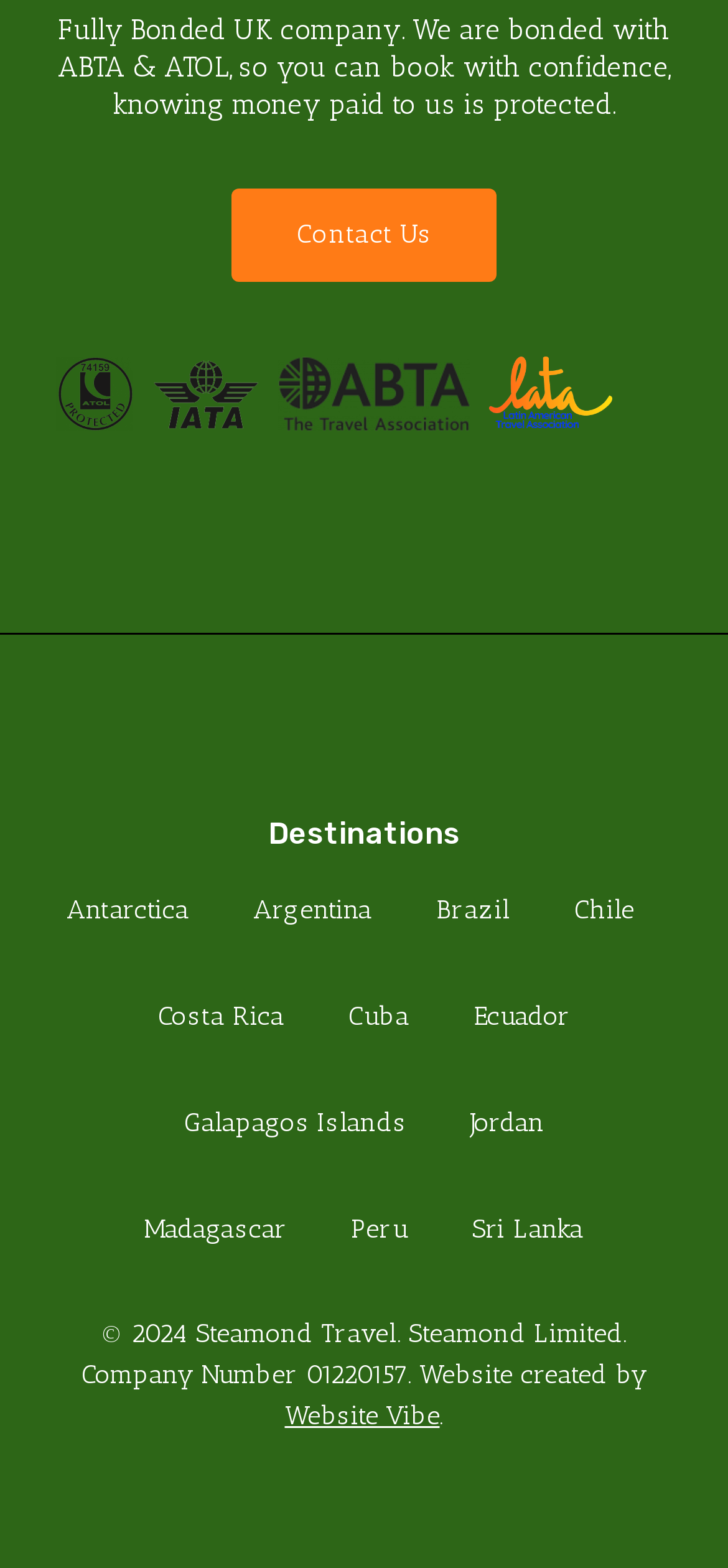What type of company is Steamond Travel?
Examine the screenshot and reply with a single word or phrase.

Fully Bonded UK company